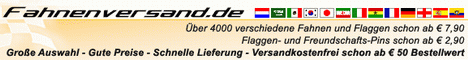Explain the image thoroughly, mentioning every notable detail.

The image is a vibrant banner from Fahnenversand.de, showcasing a wide variety of flags and flag-related products. It prominently features the tagline "Über 4000 verschiedene Fahnen und Flaggen schon ab € 7,90," which translates to "Over 4000 different flags and banners starting from € 7.90." The banner highlights the diverse selection available, including friendship pins starting at € 2.90. It emphasizes qualities such as a large selection, good prices, and fast delivery, with a note that shipping is free for orders over € 50. Additionally, a row of small flags representing various countries decorates the top, symbolizing the international scope of the offerings available at the site.